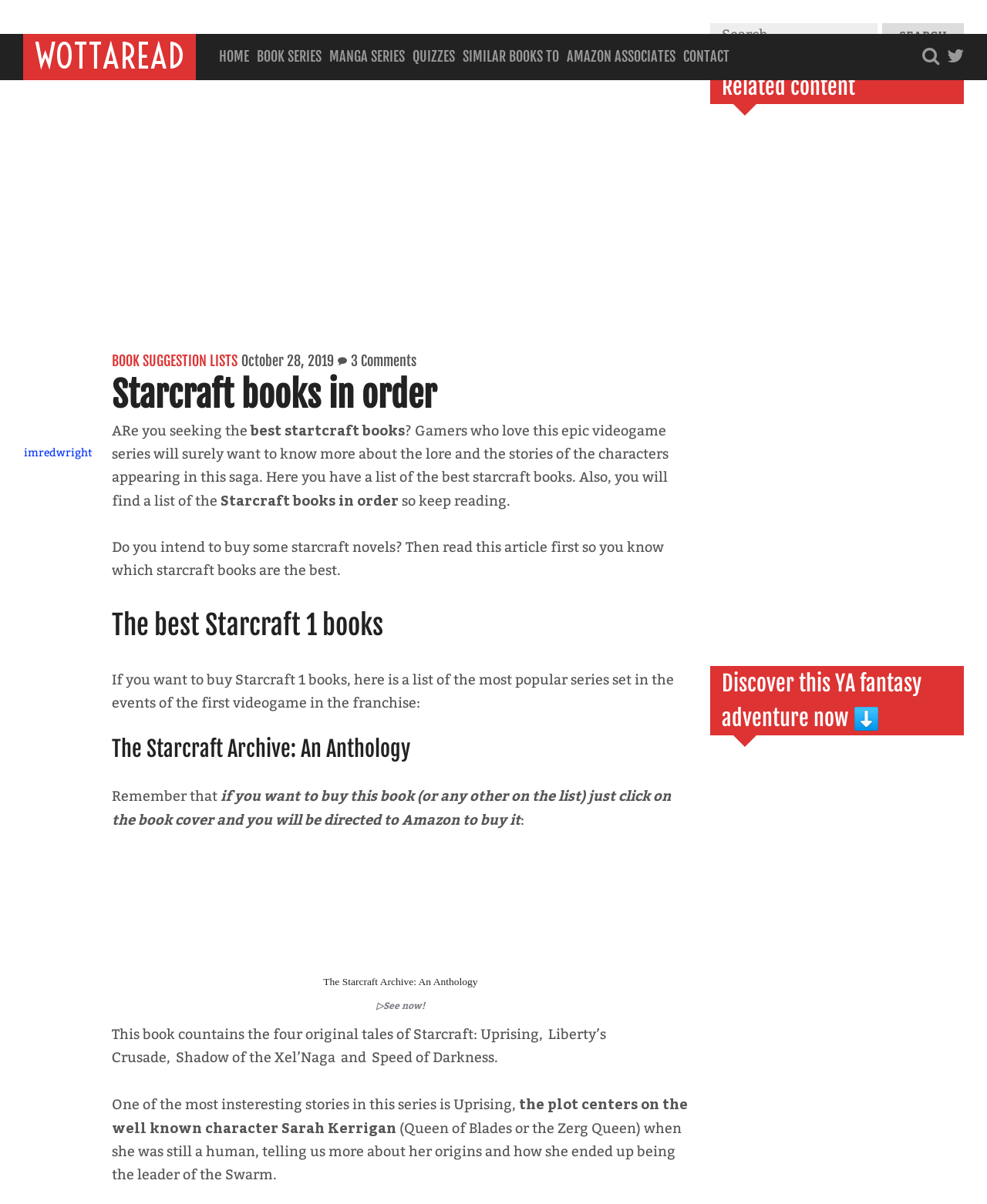What is the topic of the article?
Provide a comprehensive and detailed answer to the question.

I found the answer by reading the headings and text on the webpage, which all relate to Starcraft books and novels, indicating that the topic of the article is Starcraft books.